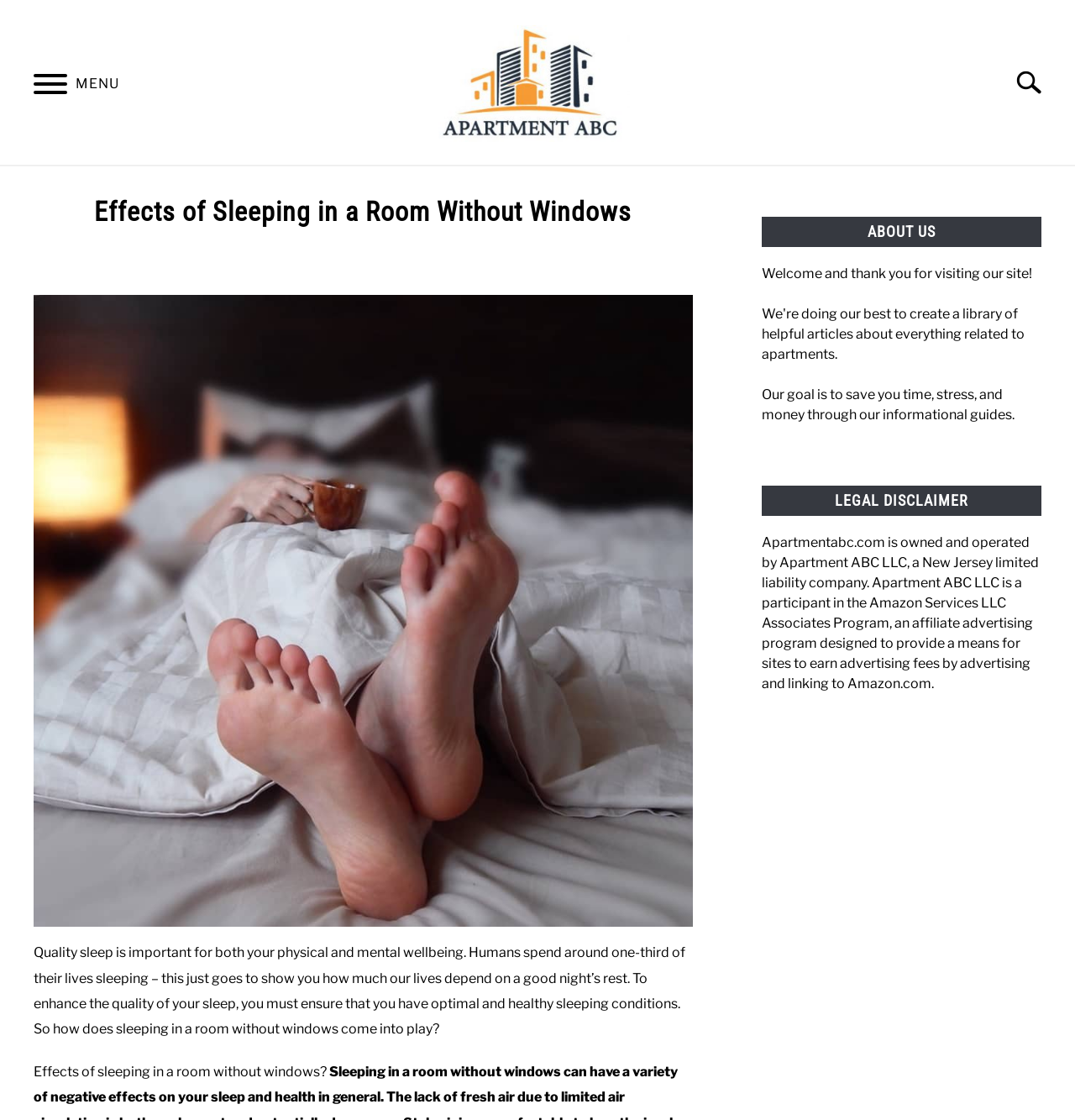Kindly determine the bounding box coordinates for the clickable area to achieve the given instruction: "Search for something".

[0.93, 0.047, 1.0, 0.1]